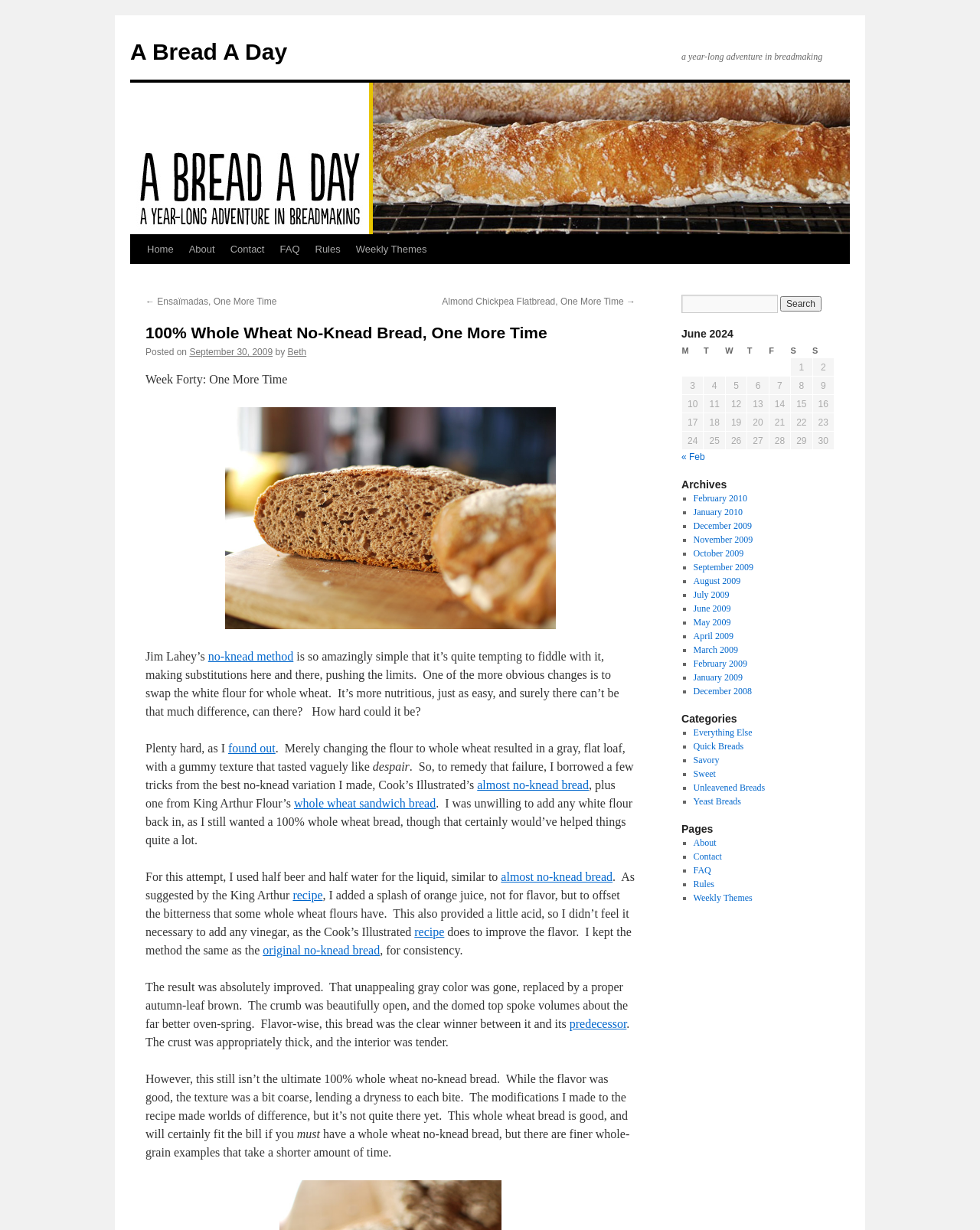What is the name of the bread recipe?
Offer a detailed and full explanation in response to the question.

I determined the answer by looking at the title of the webpage, which is '100% Whole Wheat No-Knead Bread, One More Time | A Bread A Day'. The title clearly indicates that the webpage is about a specific bread recipe, and the name of the recipe is '100% Whole Wheat No-Knead Bread'.